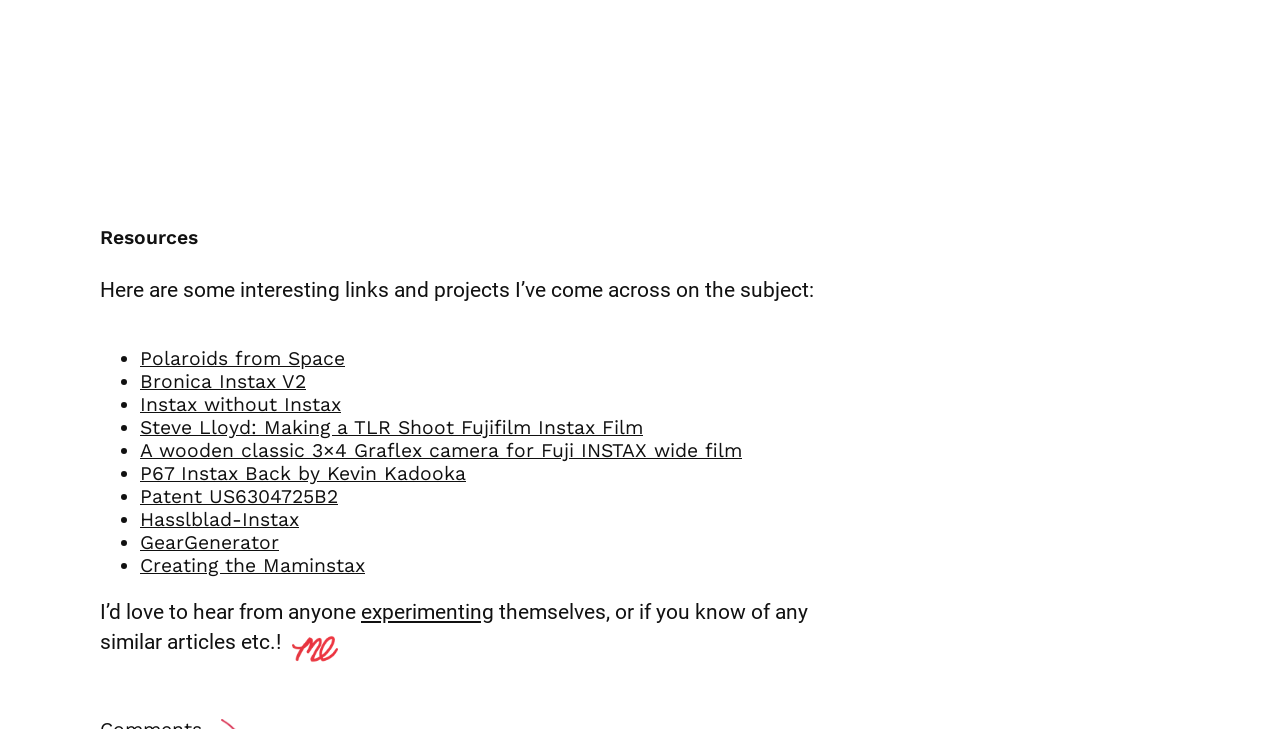Please identify the bounding box coordinates of the element that needs to be clicked to perform the following instruction: "Read 'Creating the Maminstax'".

[0.109, 0.76, 0.285, 0.792]